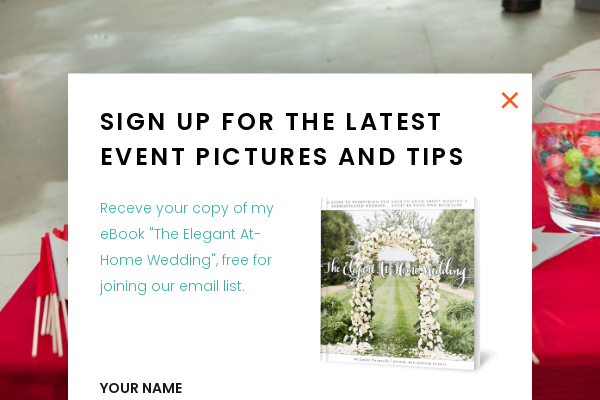Please provide a comprehensive response to the question based on the details in the image: What is the purpose of the fields below the promotional content?

The purpose of the fields below the promotional content is to invite interested individuals to join the email list, which is evident from the fields provided for entering a name and email address.